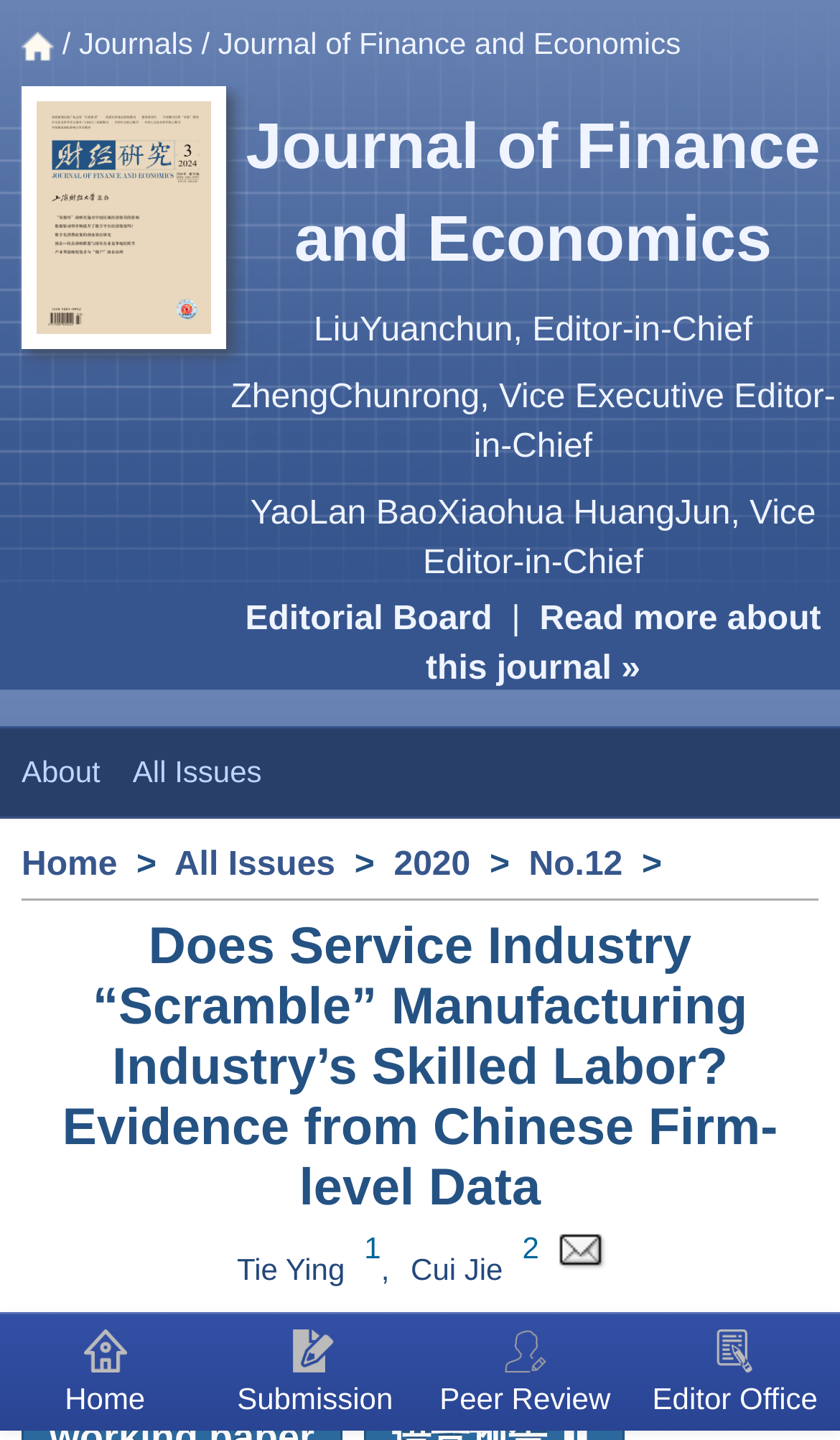Locate the bounding box coordinates of the clickable region necessary to complete the following instruction: "Read more about this journal". Provide the coordinates in the format of four float numbers between 0 and 1, i.e., [left, top, right, bottom].

[0.507, 0.417, 0.977, 0.477]